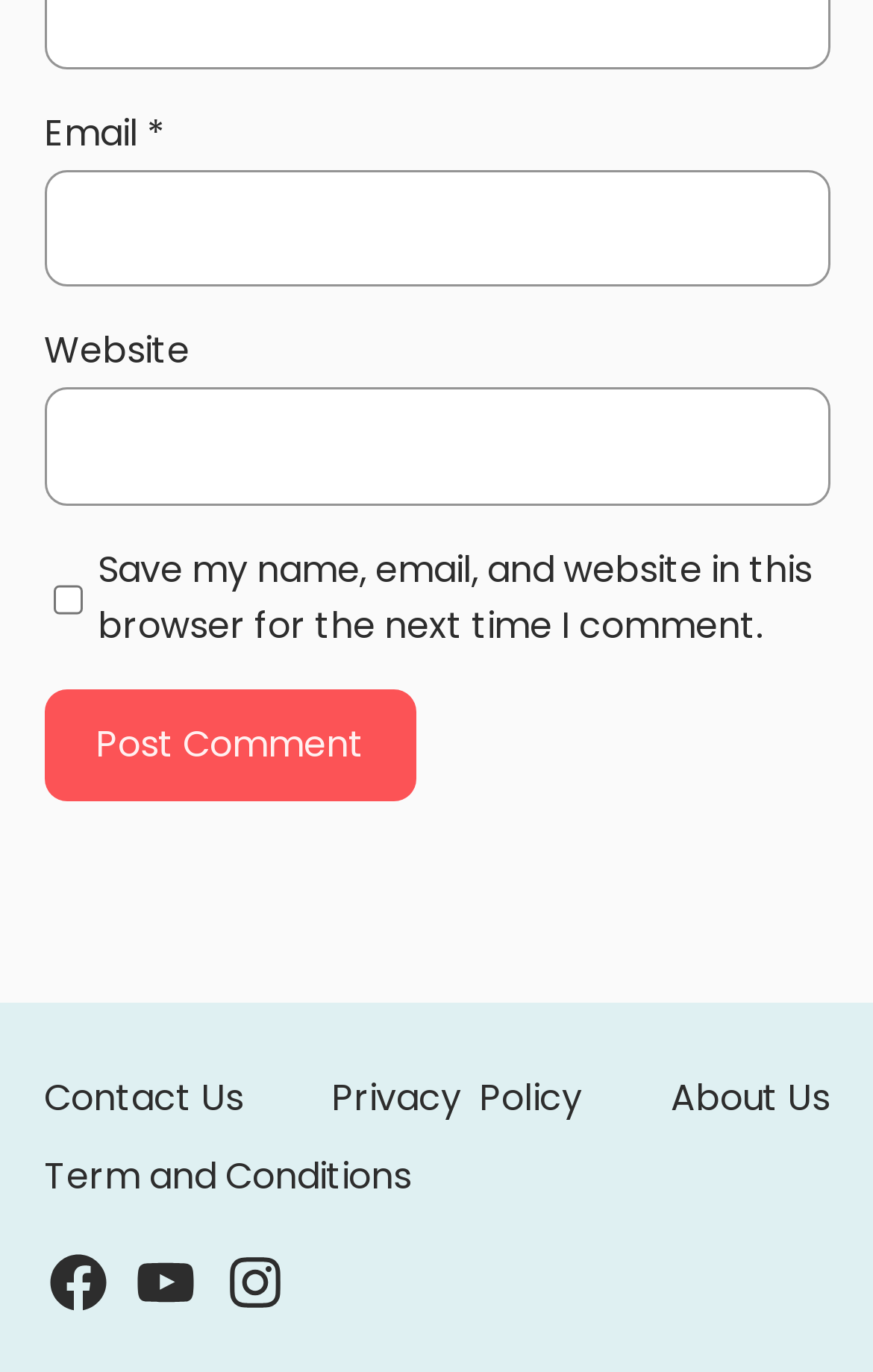Determine the bounding box coordinates of the element's region needed to click to follow the instruction: "Enter email address". Provide these coordinates as four float numbers between 0 and 1, formatted as [left, top, right, bottom].

[0.05, 0.124, 0.95, 0.209]